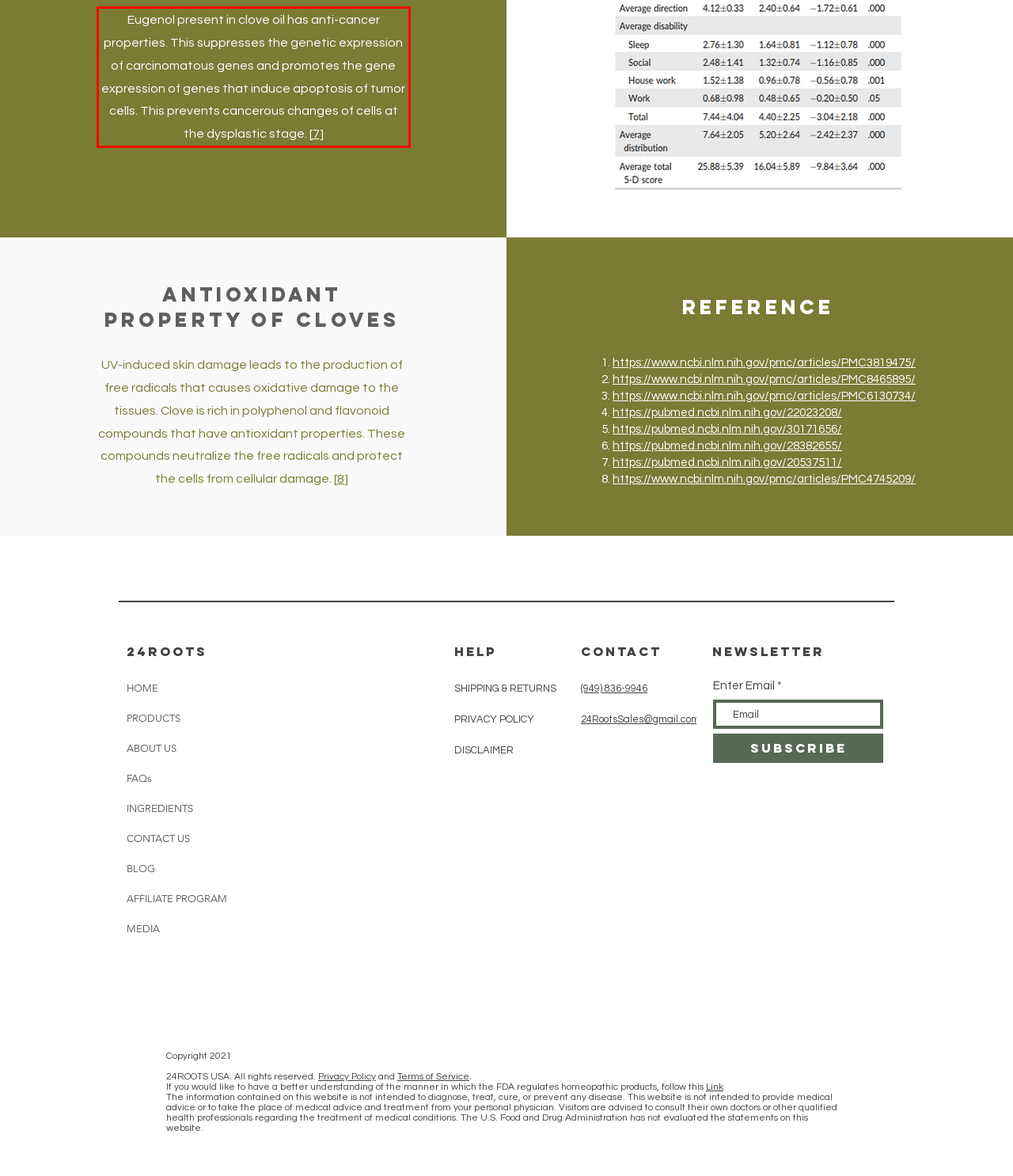In the screenshot of the webpage, find the red bounding box and perform OCR to obtain the text content restricted within this red bounding box.

Eugenol present in clove oil has anti-cancer properties. This suppresses the genetic expression of carcinomatous genes and promotes the gene expression of genes that induce apoptosis of tumor cells. This prevents cancerous changes of cells at the dysplastic stage. [7]